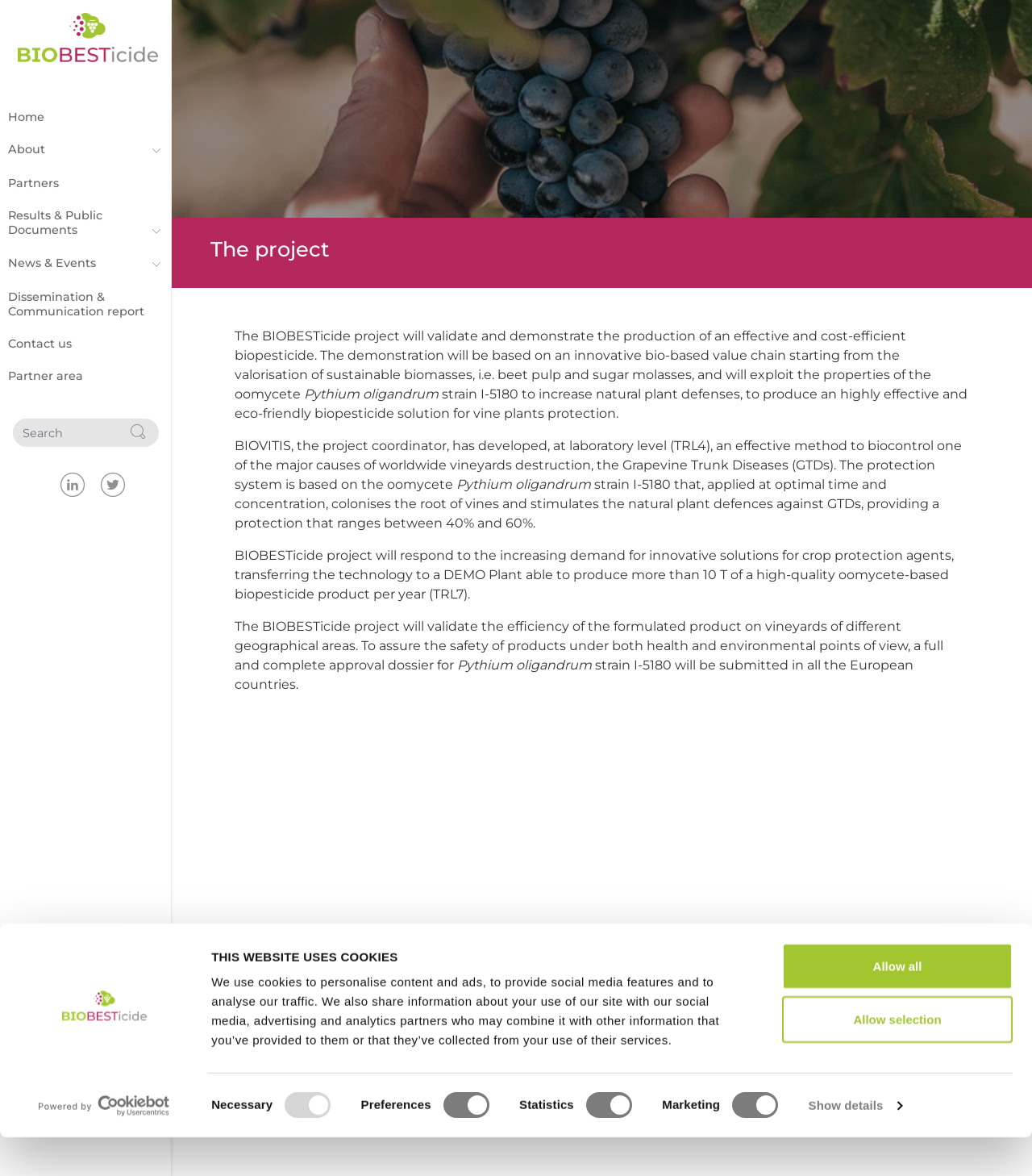What is the project about?
Please provide a single word or phrase as the answer based on the screenshot.

Biopesticide production